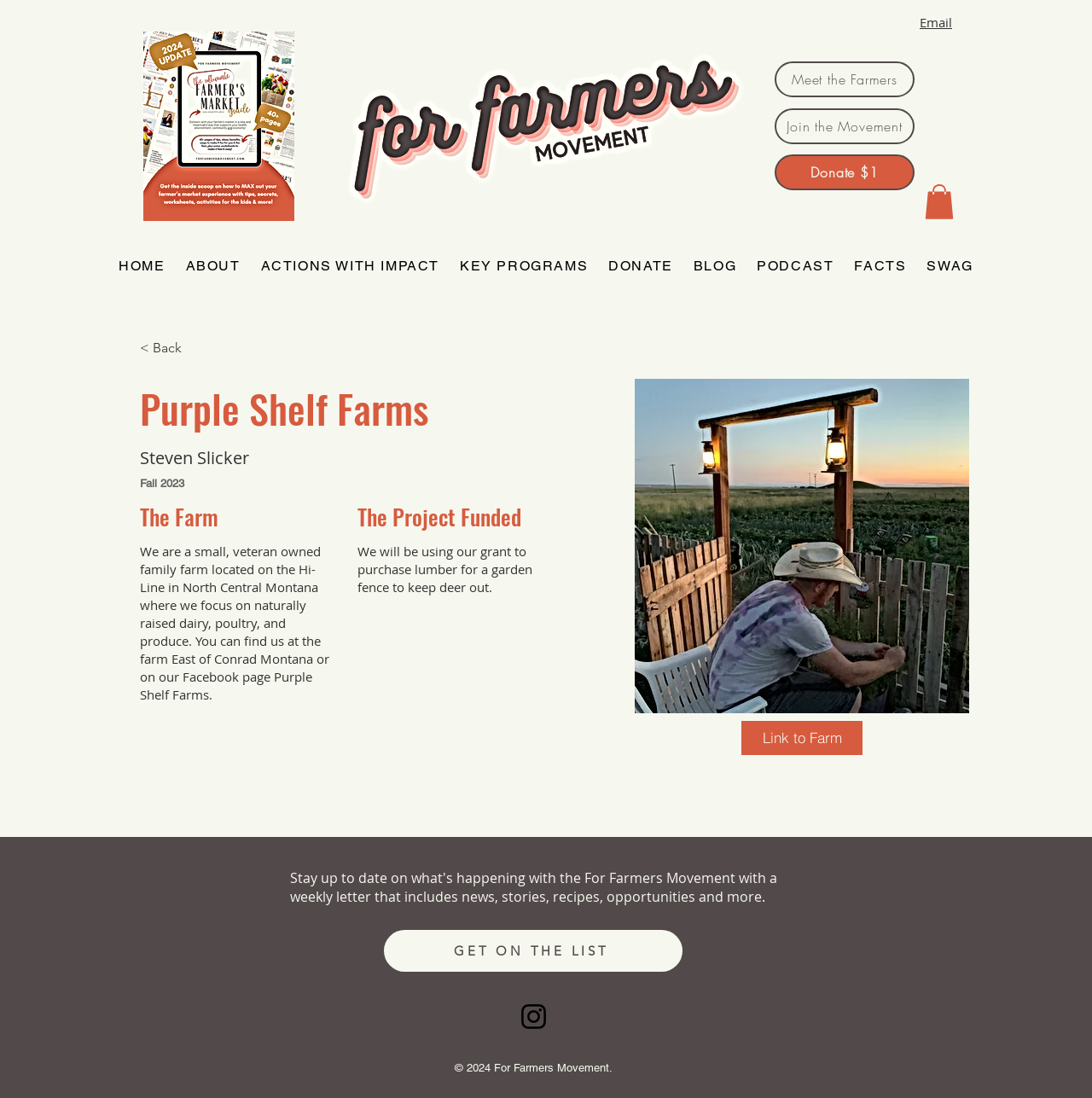What social media platform is linked?
Identify the answer in the screenshot and reply with a single word or phrase.

Instagram